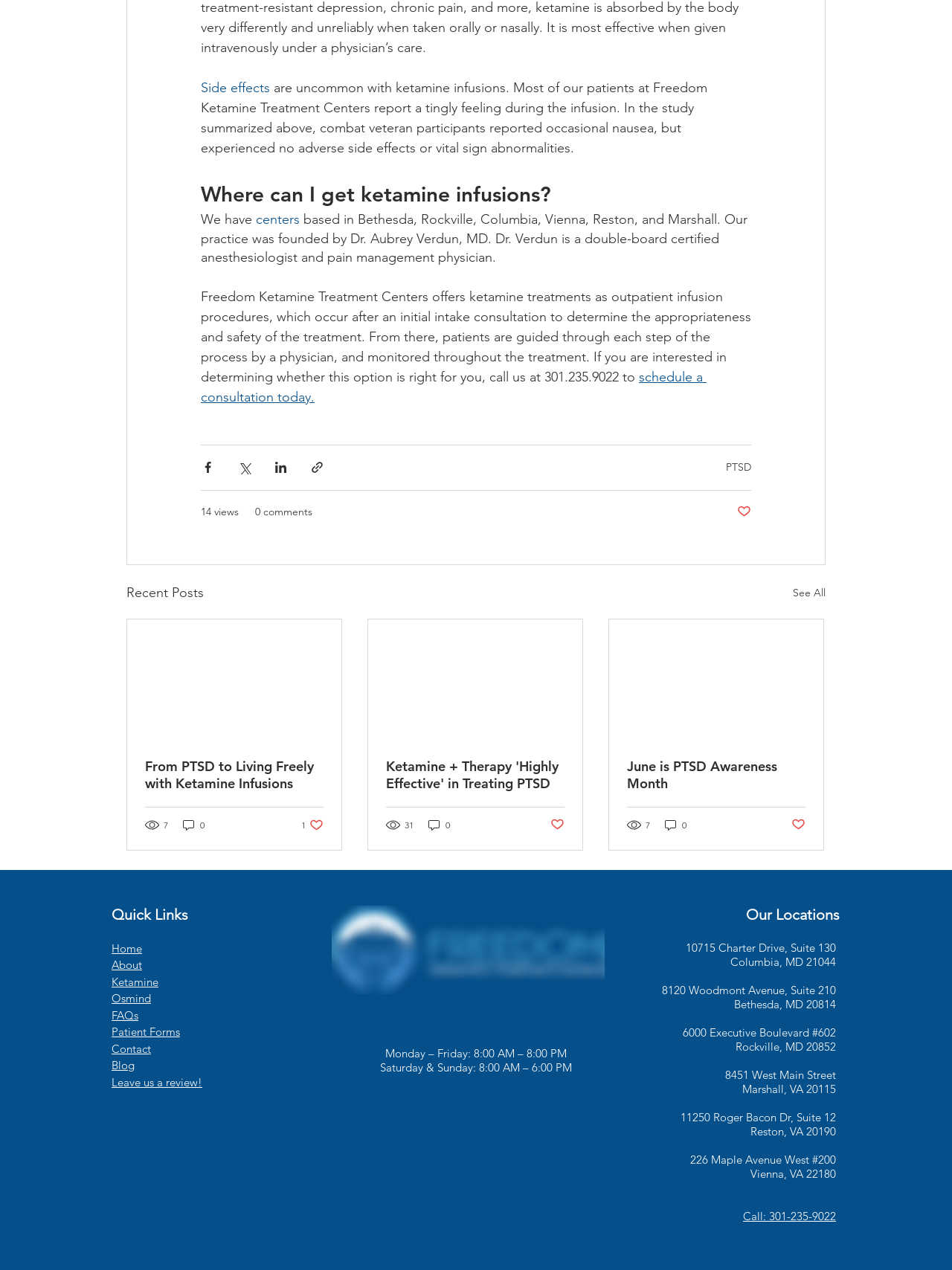Using the information in the image, give a detailed answer to the following question: What is the name of the founder of Freedom Ketamine Treatment Centers?

According to the text on the webpage, 'Our practice was founded by Dr. Aubrey Verdun, MD. Dr. Verdun is a double-board certified anesthesiologist and pain management physician.'